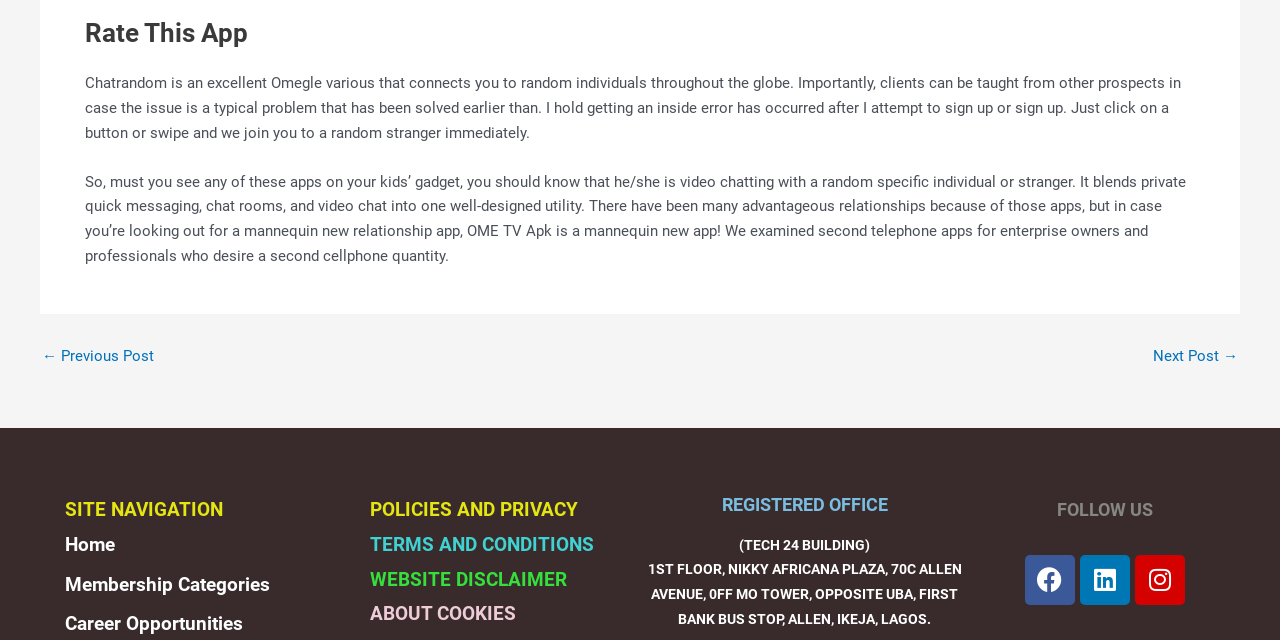What is the address of the registered office?
Provide a detailed answer to the question using information from the image.

The StaticText element with the text '(TECH 24 BUILDING)' is followed by another StaticText element with the address of the registered office, which is '1ST FLOOR, NIKKY AFRICANA PLAZA, 70C ALLEN AVENUE, 0FF MO TOWER, OPPOSITE UBA, FIRST BANK BUS STOP, ALLEN, IKEJA, LAGOS.'